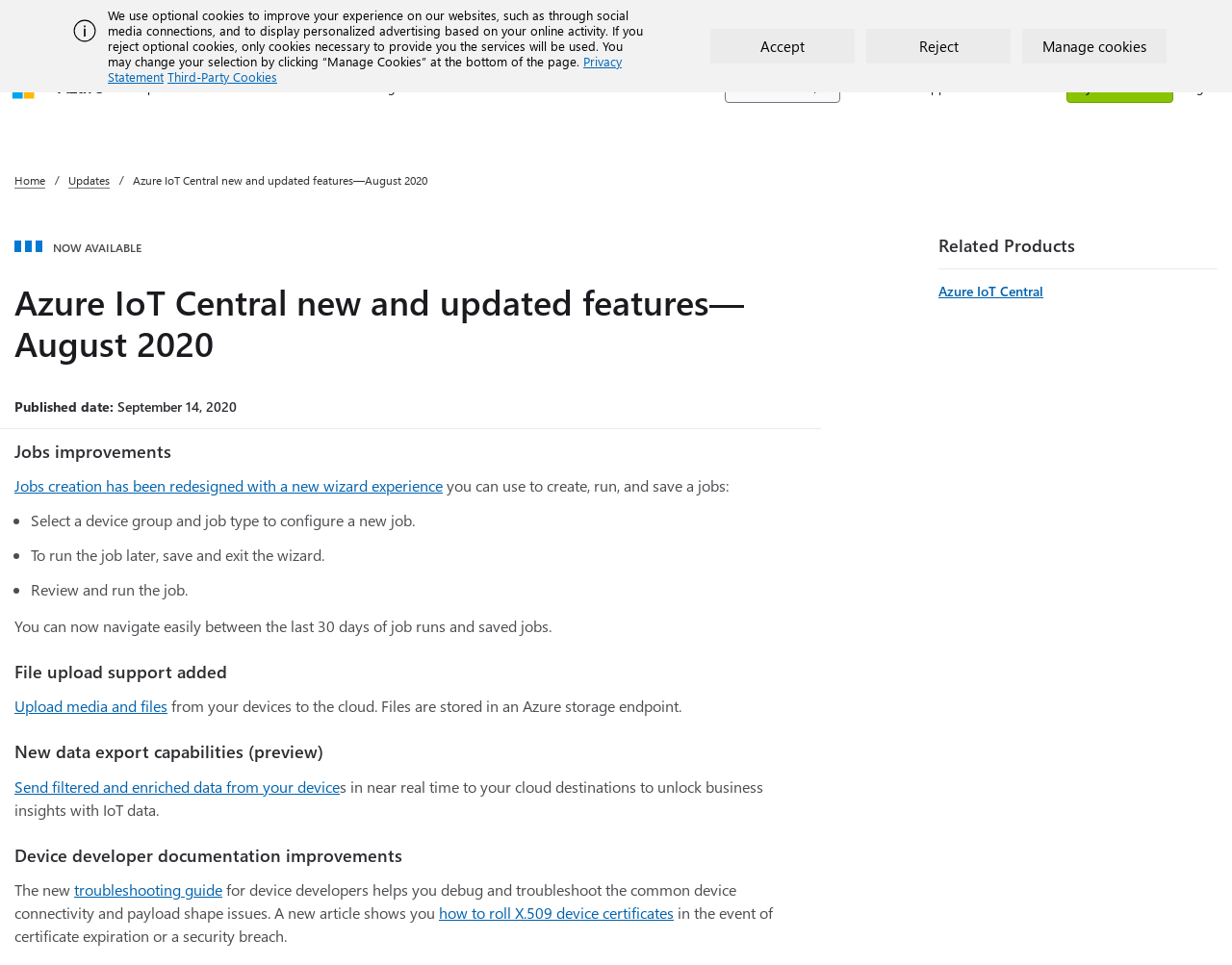Highlight the bounding box coordinates of the element you need to click to perform the following instruction: "Search for something on azure.com."

[0.588, 0.074, 0.682, 0.106]